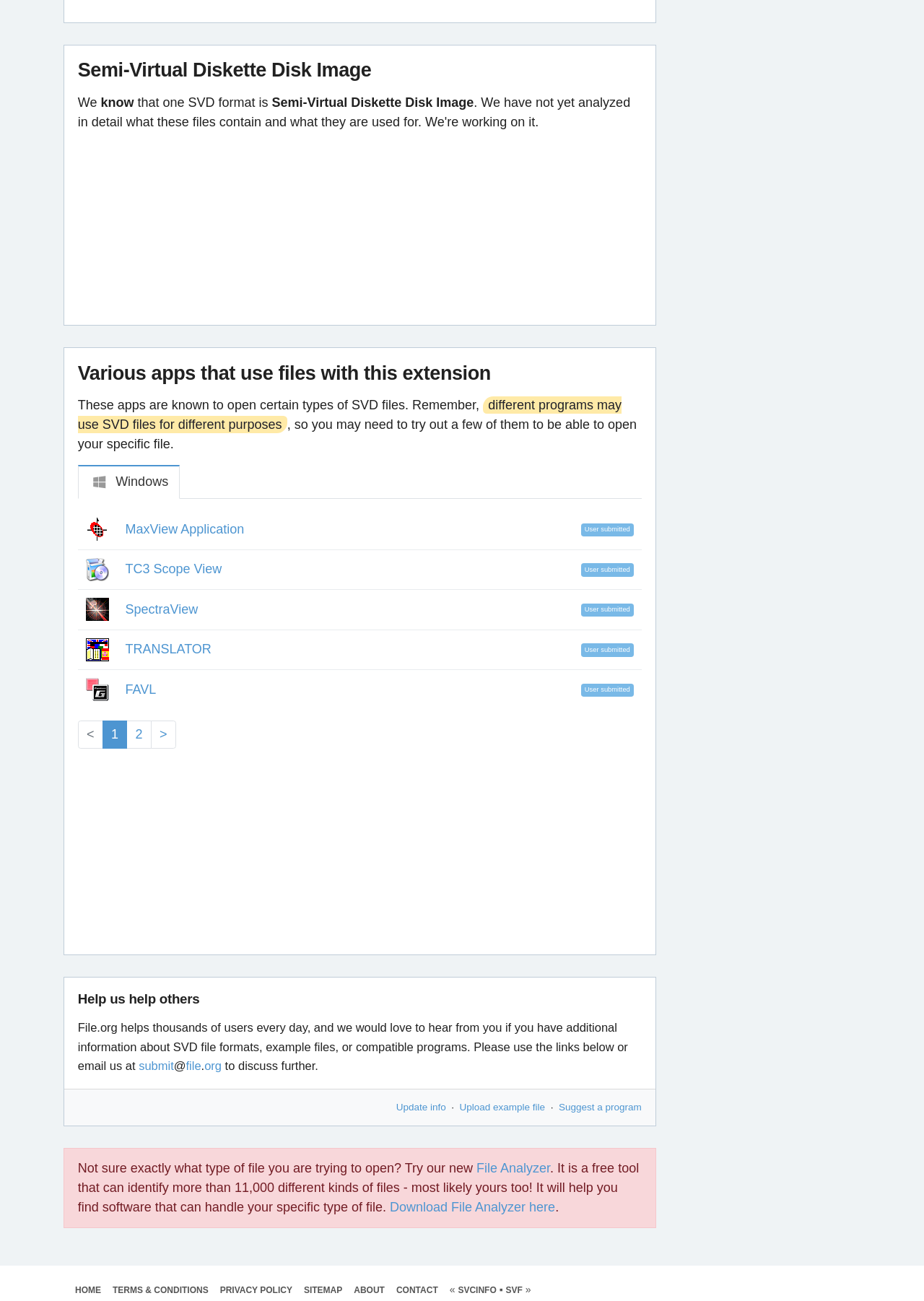With reference to the screenshot, provide a detailed response to the question below:
What is the purpose of the 'File Analyzer' tool?

The 'File Analyzer' tool is a free tool that can identify more than 11,000 different kinds of files. It is mentioned on the webpage as a resource that can help users who are unsure about the type of file they are trying to open.